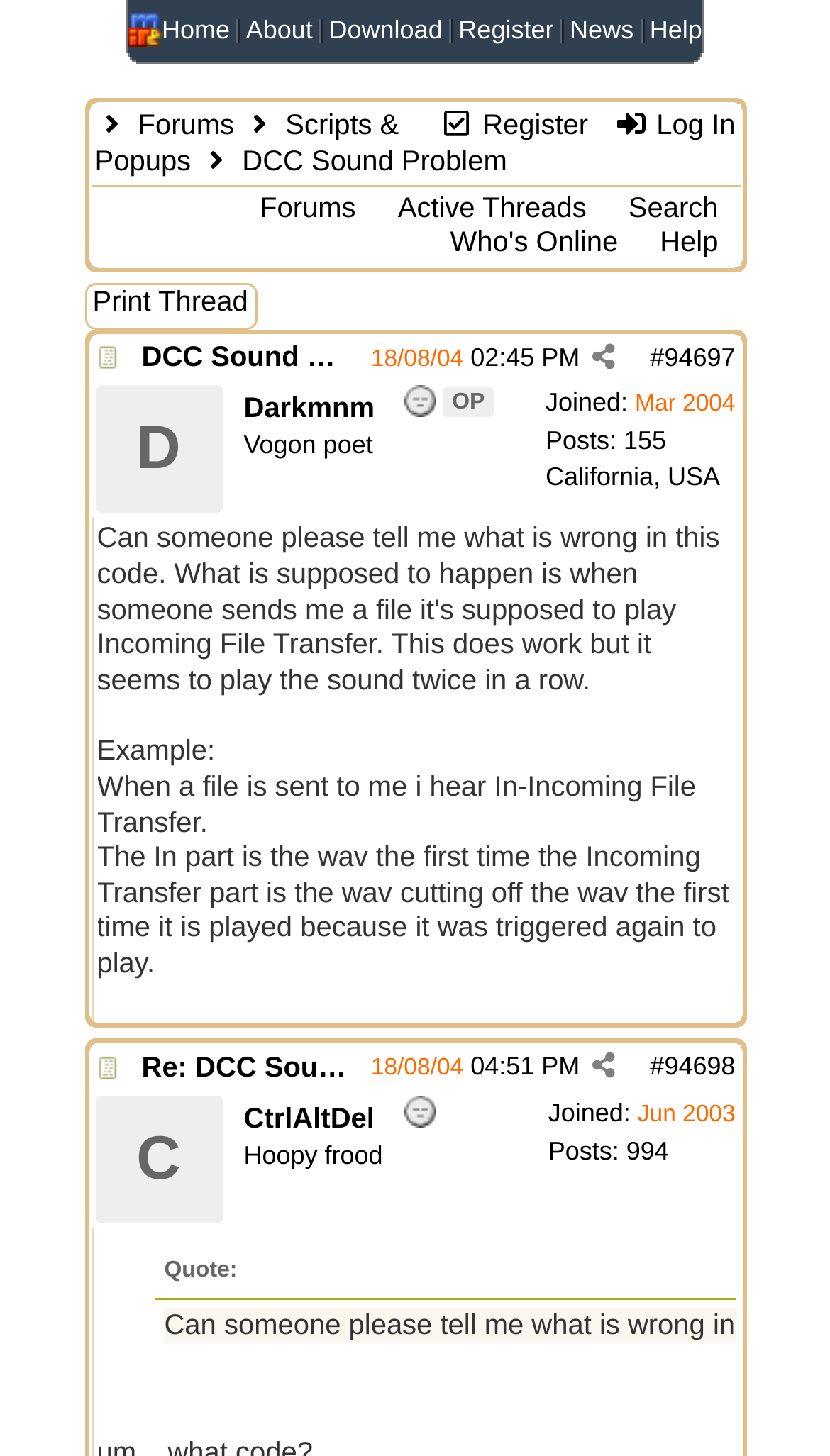Pinpoint the bounding box coordinates of the element you need to click to execute the following instruction: "Visit the about us page". The bounding box should be represented by four float numbers between 0 and 1, in the format [left, top, right, bottom].

None